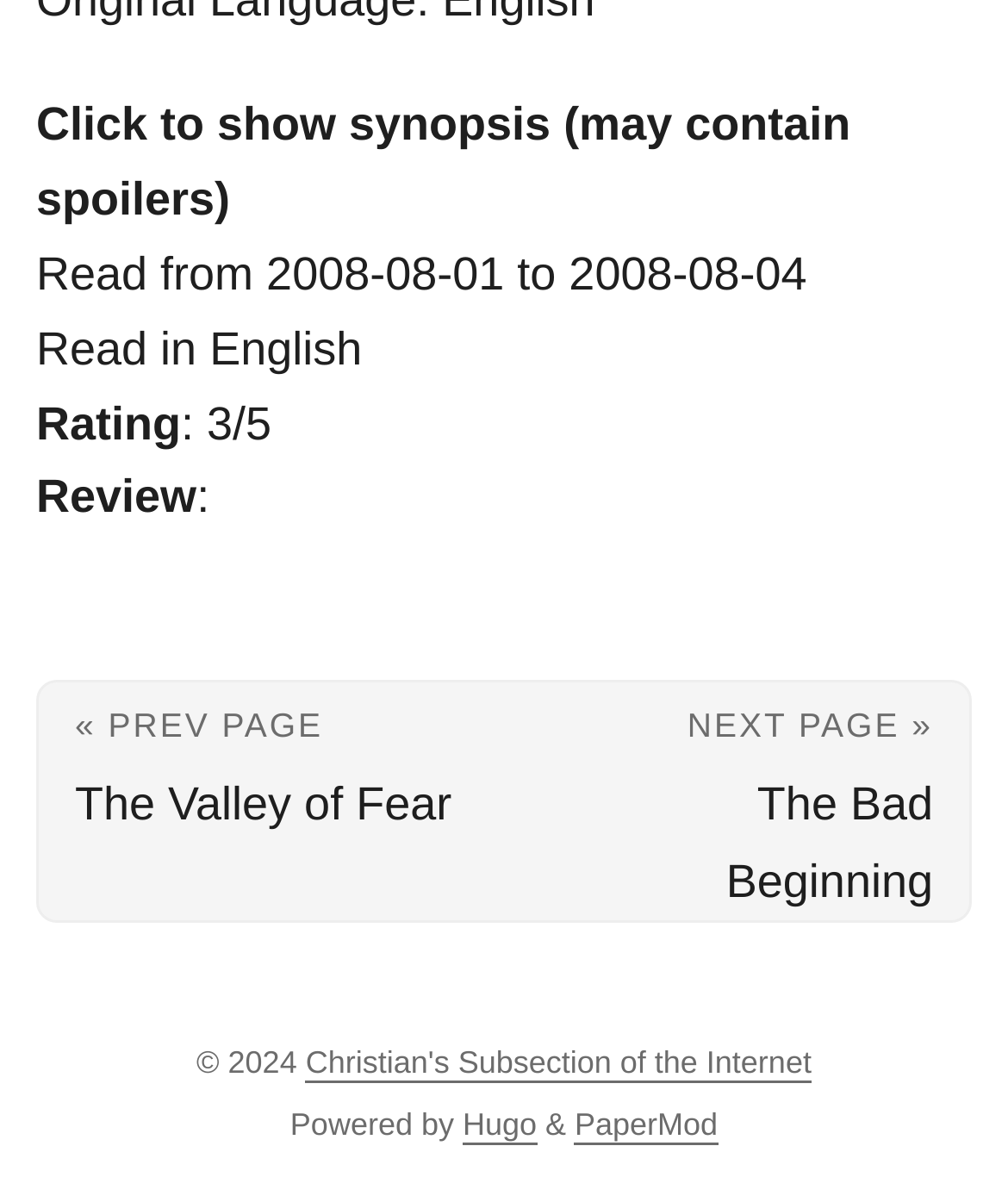Use a single word or phrase to respond to the question:
What is the name of the next page?

The Bad Beginning